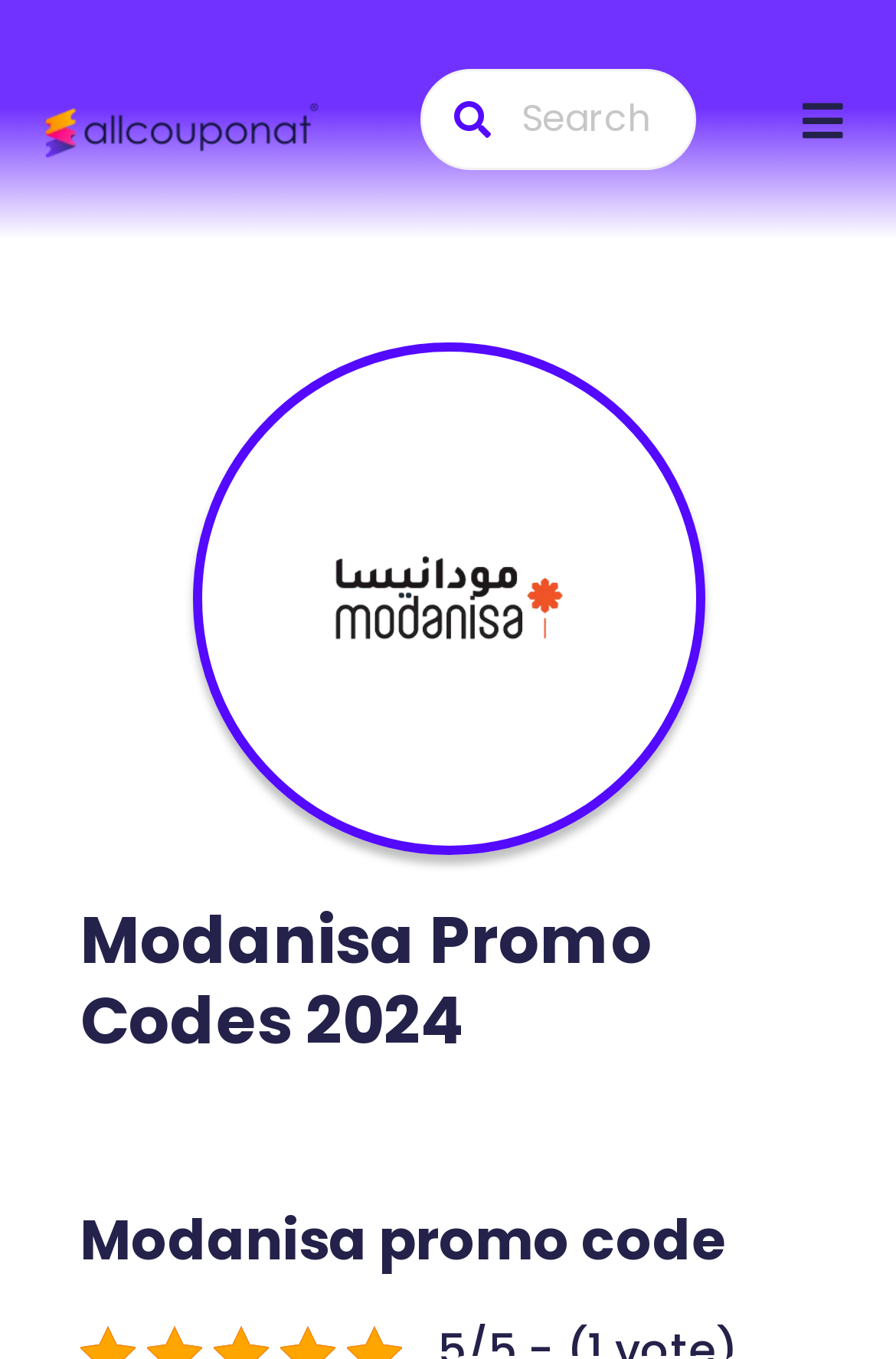Based on the visual content of the image, answer the question thoroughly: What can users search for on this website?

The presence of a textbox with the placeholder text 'Search stores for coupons, deals...' suggests that users can search for stores that offer coupons and deals on this website. This search functionality is likely used to help users find relevant discount codes and promotions.